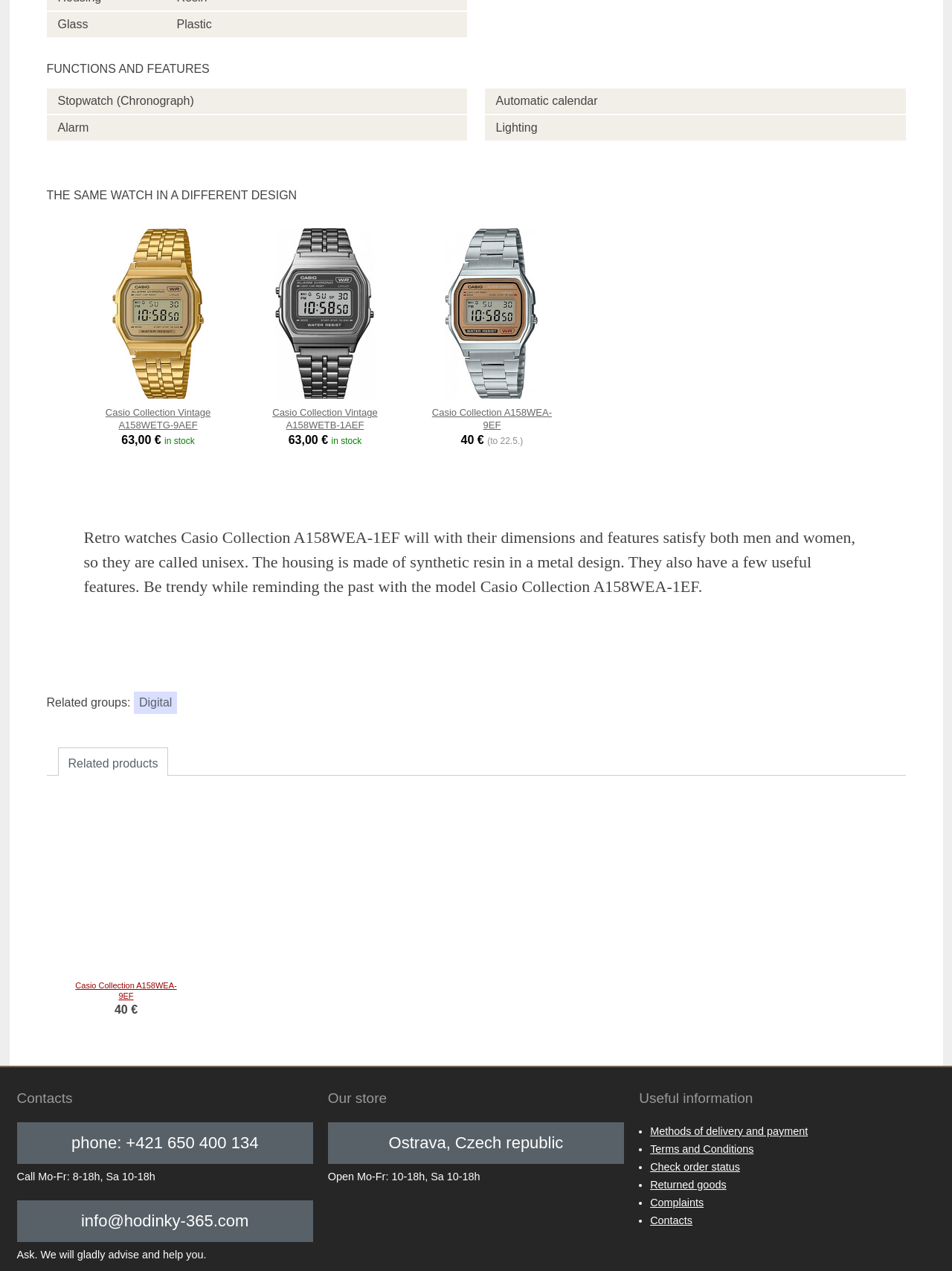Given the content of the image, can you provide a detailed answer to the question?
What is the phone number for customer service?

I found the phone number at the bottom of the webpage, next to the text 'phone:'.